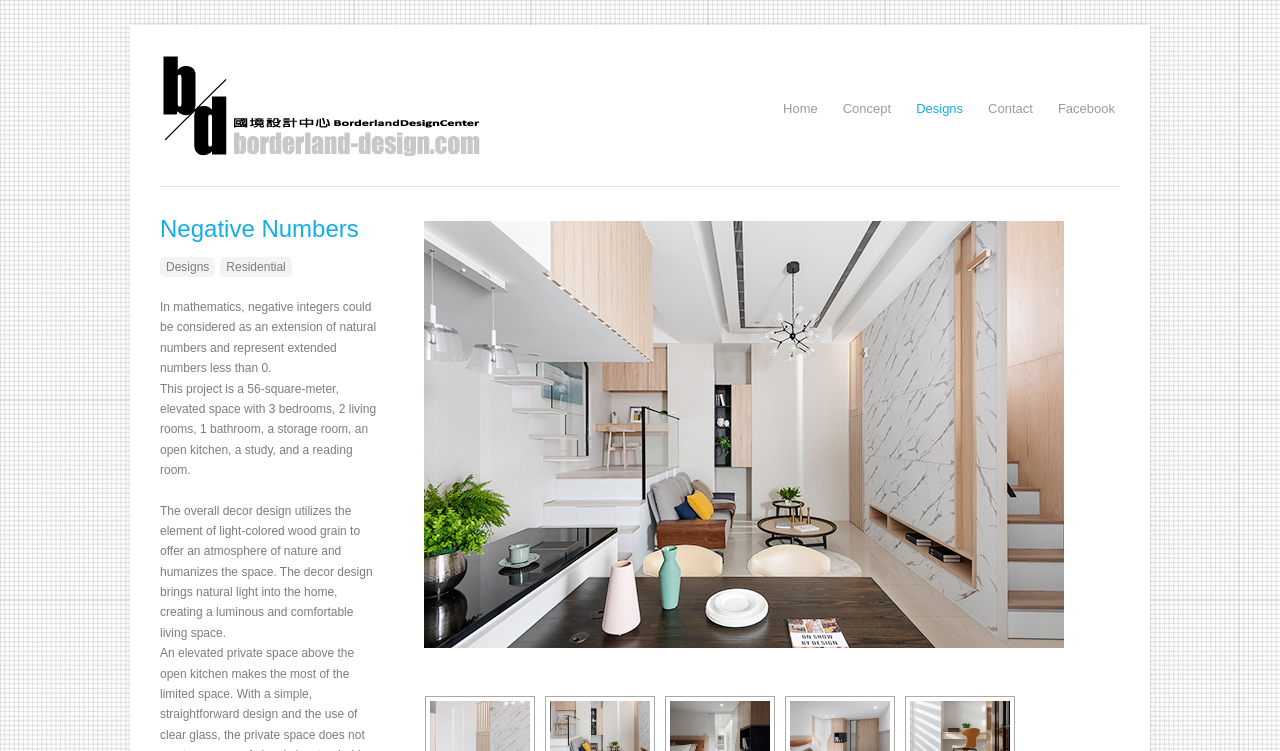Please indicate the bounding box coordinates for the clickable area to complete the following task: "go to the 'Designs' section". The coordinates should be specified as four float numbers between 0 and 1, i.e., [left, top, right, bottom].

[0.125, 0.342, 0.168, 0.369]